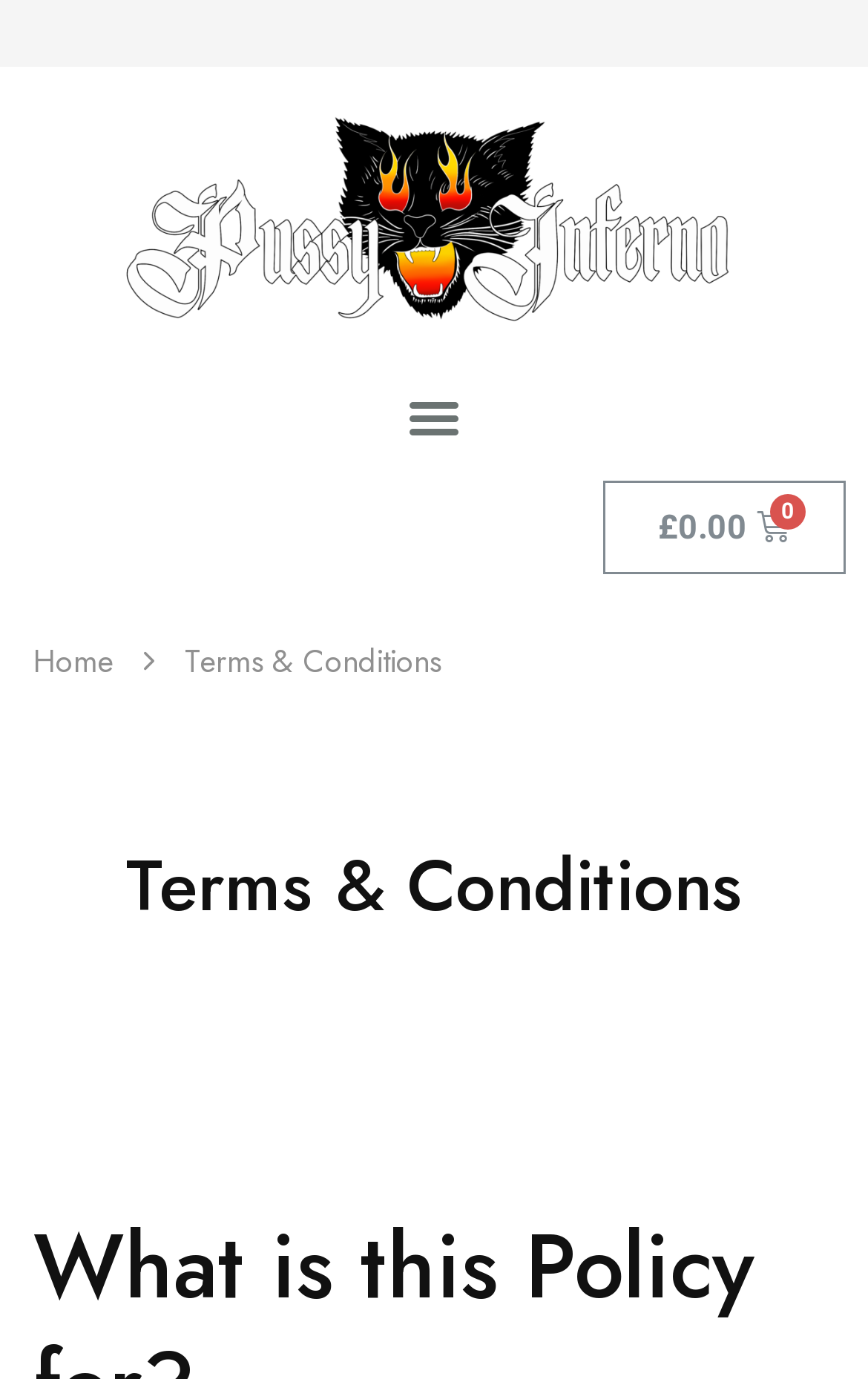Please find and generate the text of the main heading on the webpage.

Terms & Conditions